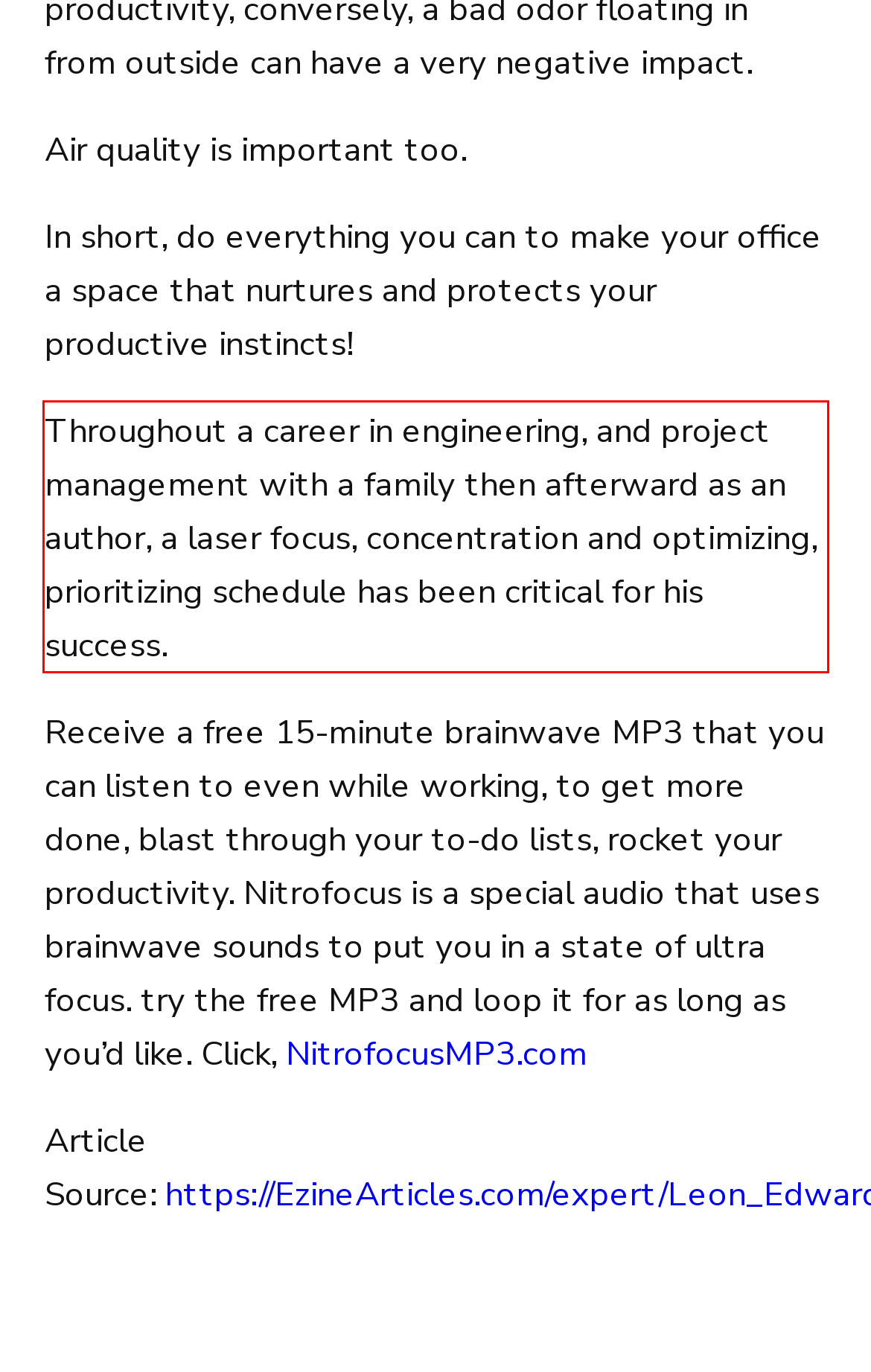You are provided with a screenshot of a webpage containing a red bounding box. Please extract the text enclosed by this red bounding box.

Throughout a career in engineering, and project management with a family then afterward as an author, a laser focus, concentration and optimizing, prioritizing schedule has been critical for his success.